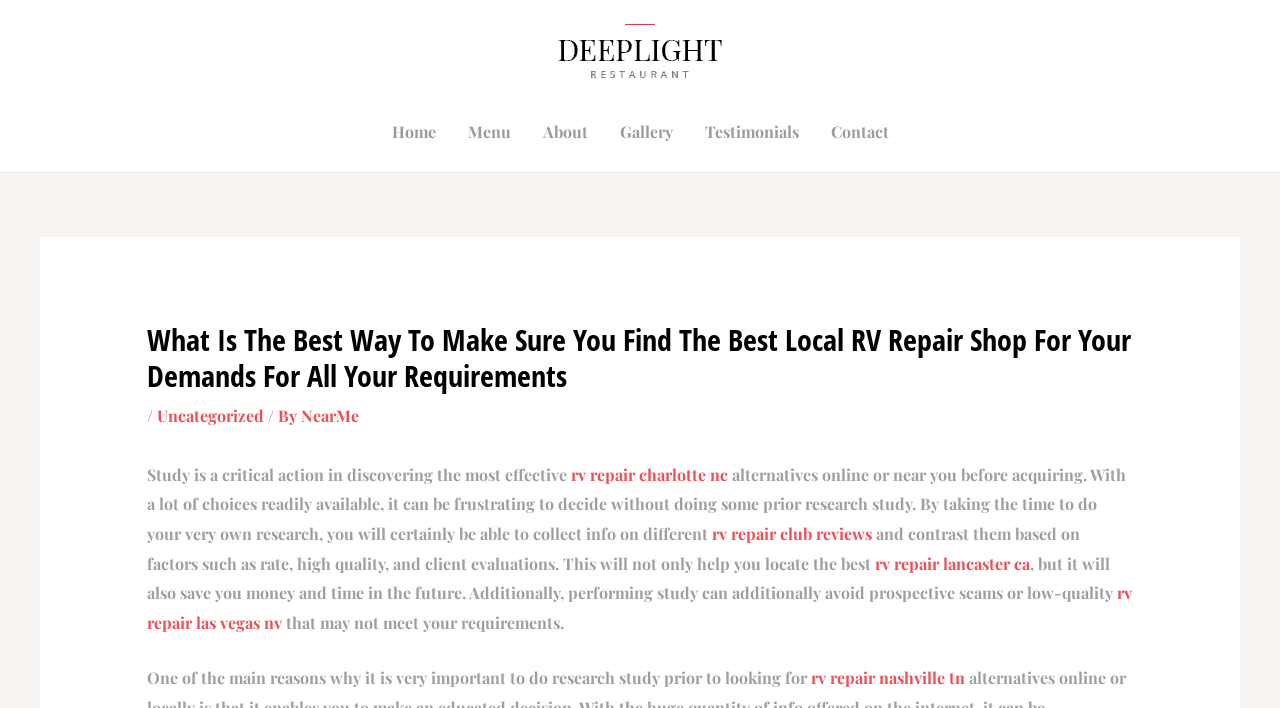Identify the coordinates of the bounding box for the element that must be clicked to accomplish the instruction: "Check 'Tile attributes'".

None